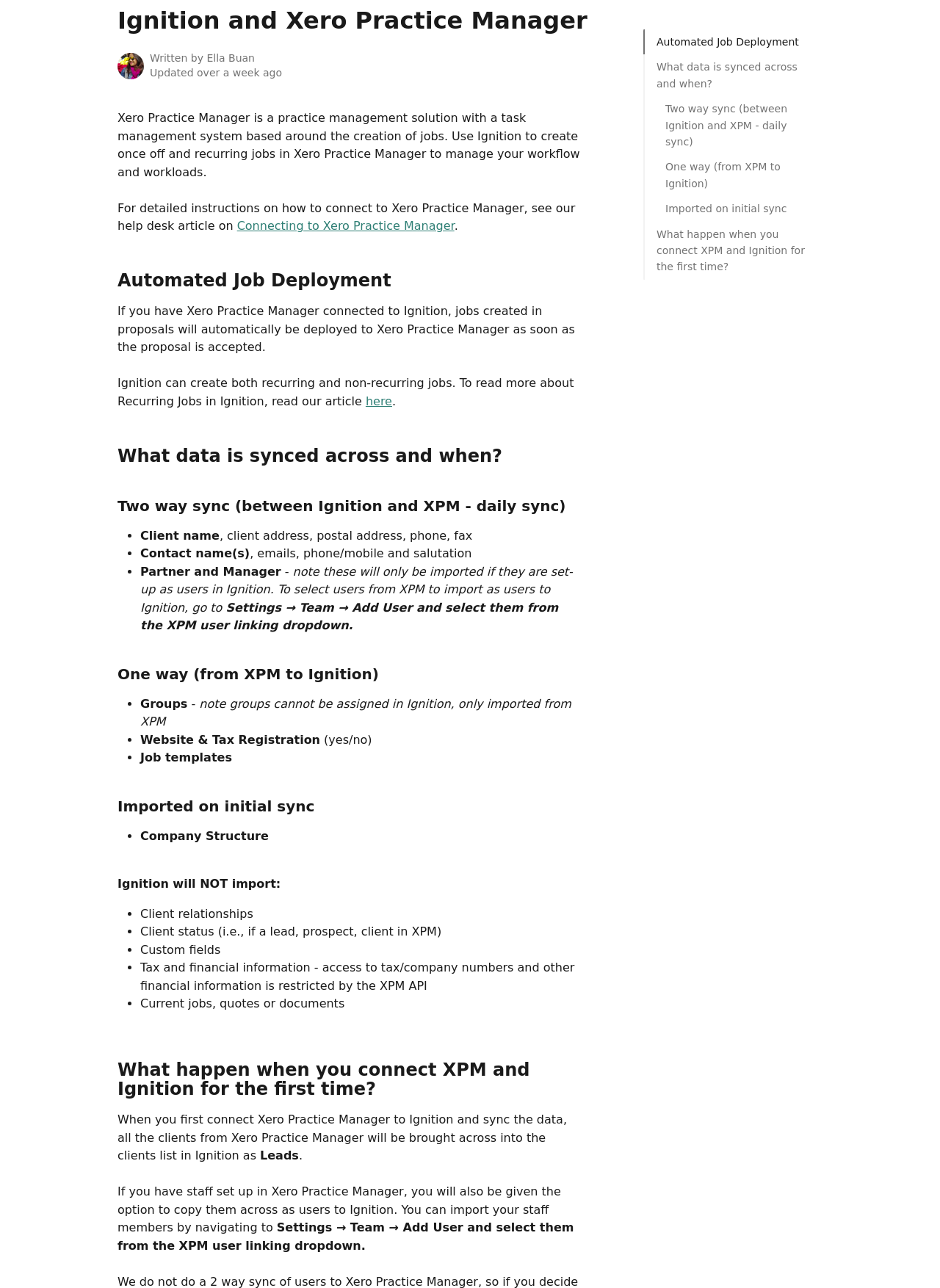Can you look at the image and give a comprehensive answer to the question:
What data is synced across and when?

The data that is synced across and when is obtained from the heading element with the text 'What data is synced across and when?' and its child elements which list the data that is synced, including client name, client address, etc.